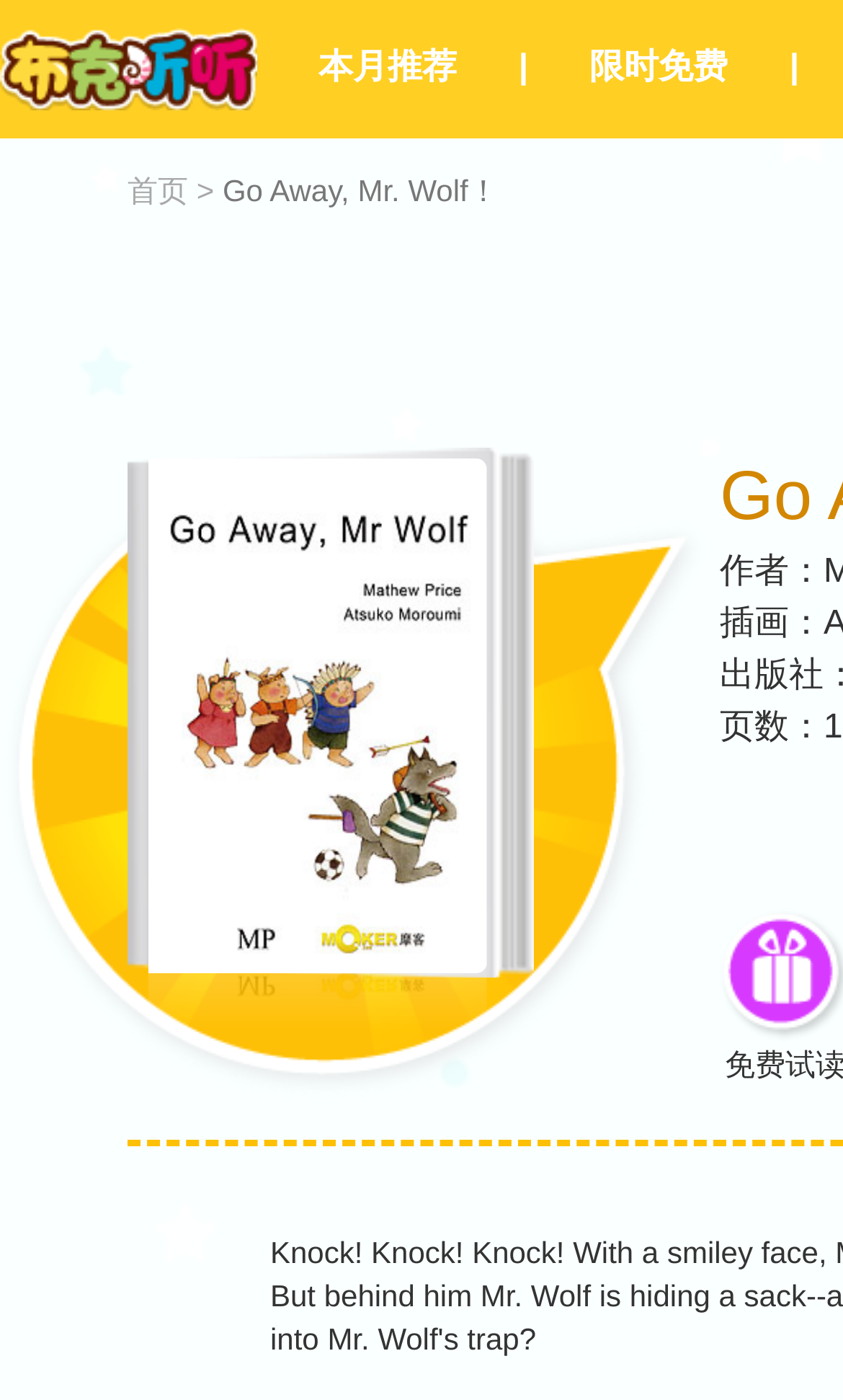How many links are there on the top of the page?
Refer to the screenshot and respond with a concise word or phrase.

3